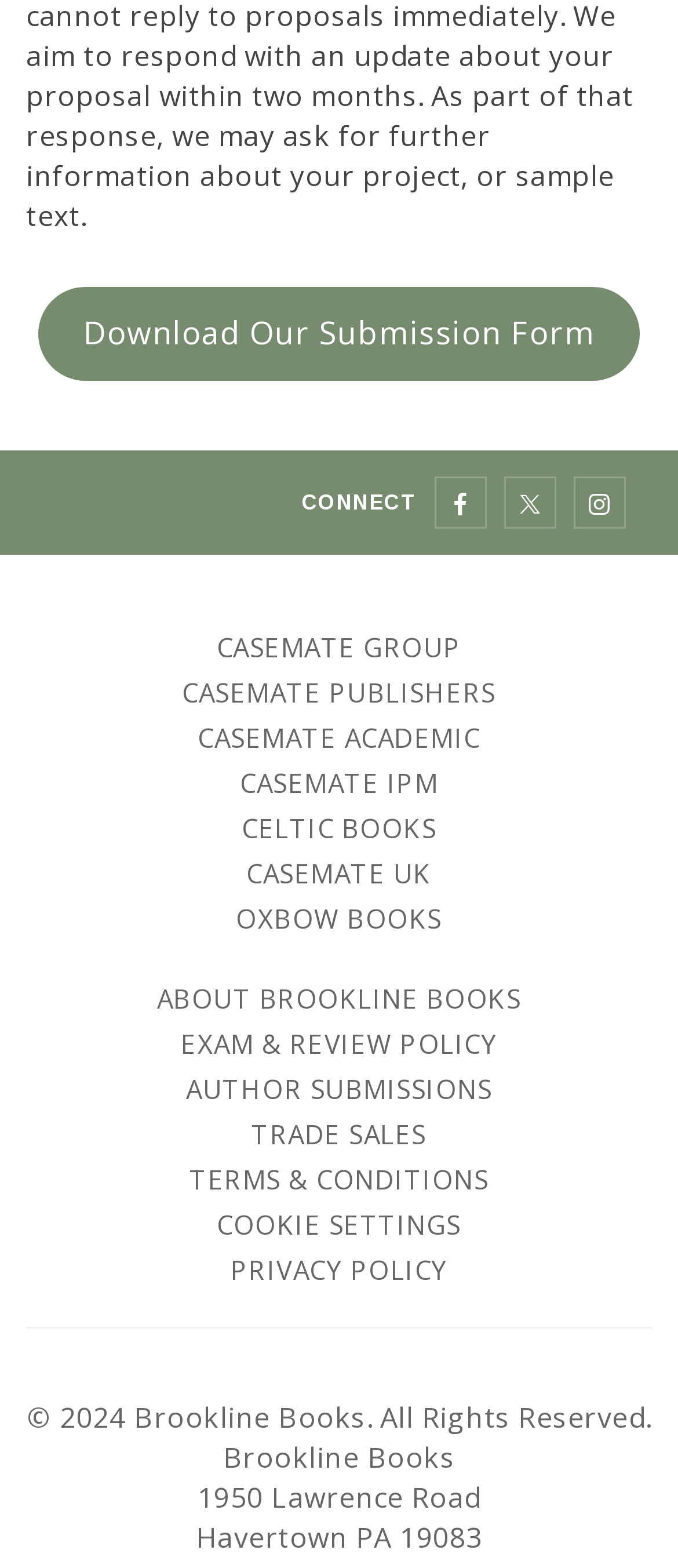Could you provide the bounding box coordinates for the portion of the screen to click to complete this instruction: "Visit the CASEMATE GROUP page"?

[0.038, 0.398, 0.962, 0.427]